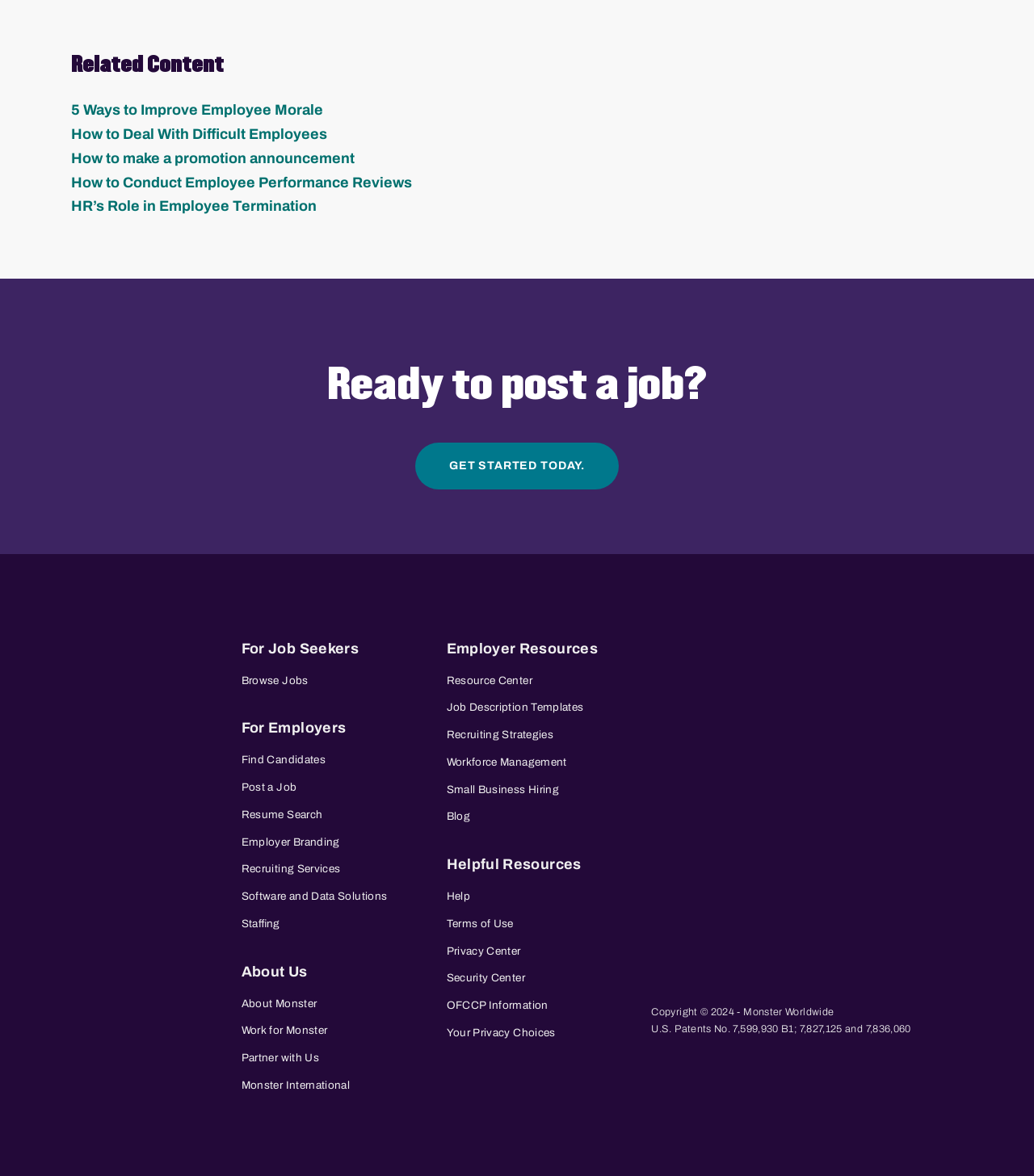What is the name of the trust mark displayed in the footer?
Look at the image and respond to the question as thoroughly as possible.

The trust mark displayed in the footer is accompanied by a link to 'TRUSTe', indicating that it is a trust mark provided by the TRUSTe organization, which is likely a third-party trust and security verification service.